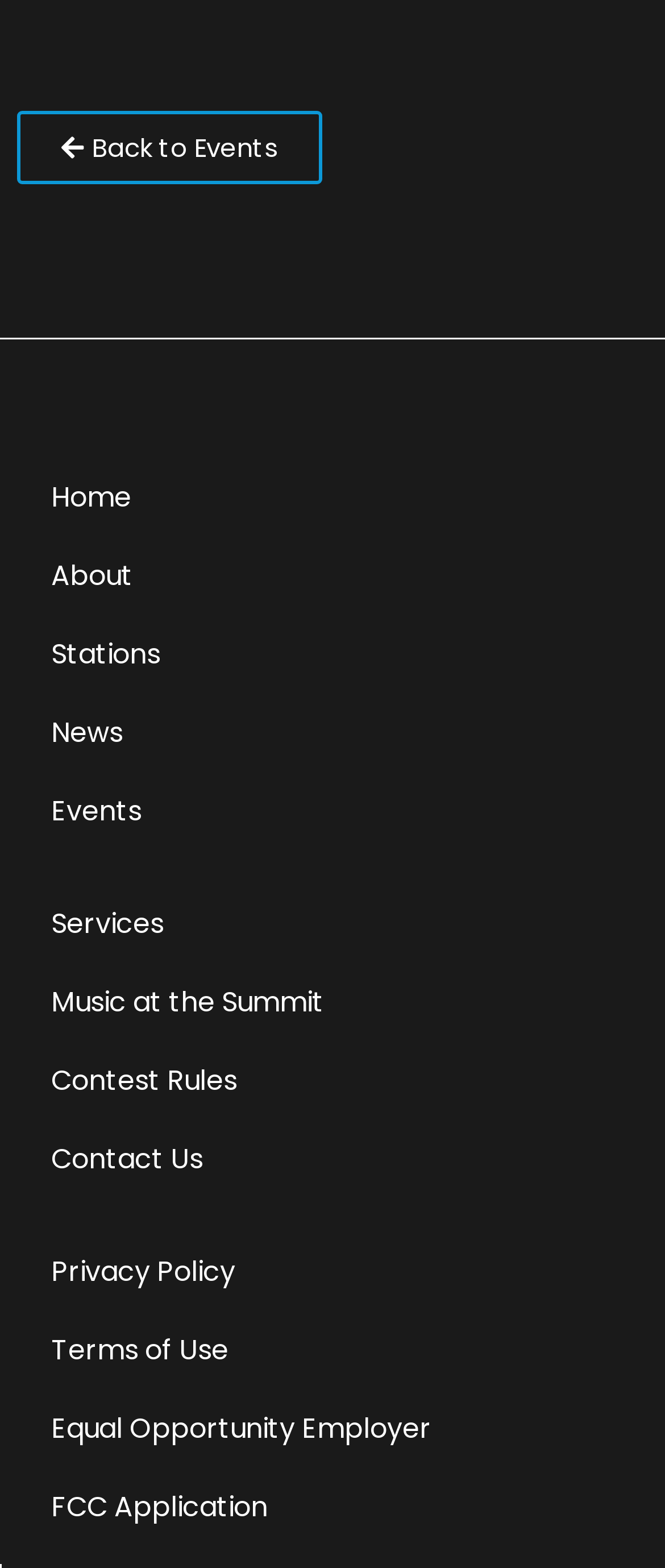Bounding box coordinates are specified in the format (top-left x, top-left y, bottom-right x, bottom-right y). All values are floating point numbers bounded between 0 and 1. Please provide the bounding box coordinate of the region this sentence describes: Music at the Summit

[0.026, 0.614, 0.974, 0.664]